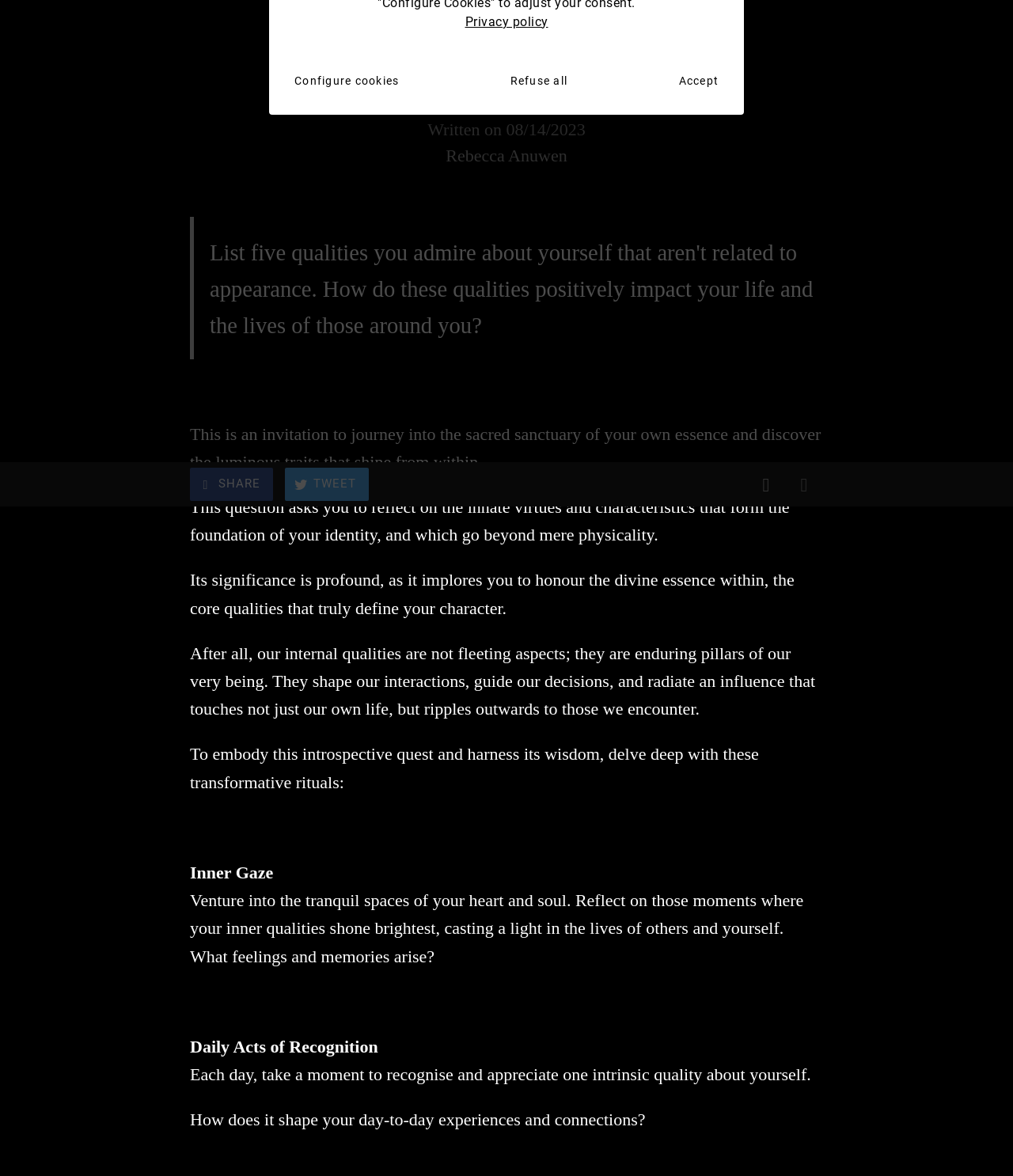Identify the bounding box coordinates for the UI element described as: "Accept". The coordinates should be provided as four floats between 0 and 1: [left, top, right, bottom].

[0.664, 0.057, 0.716, 0.081]